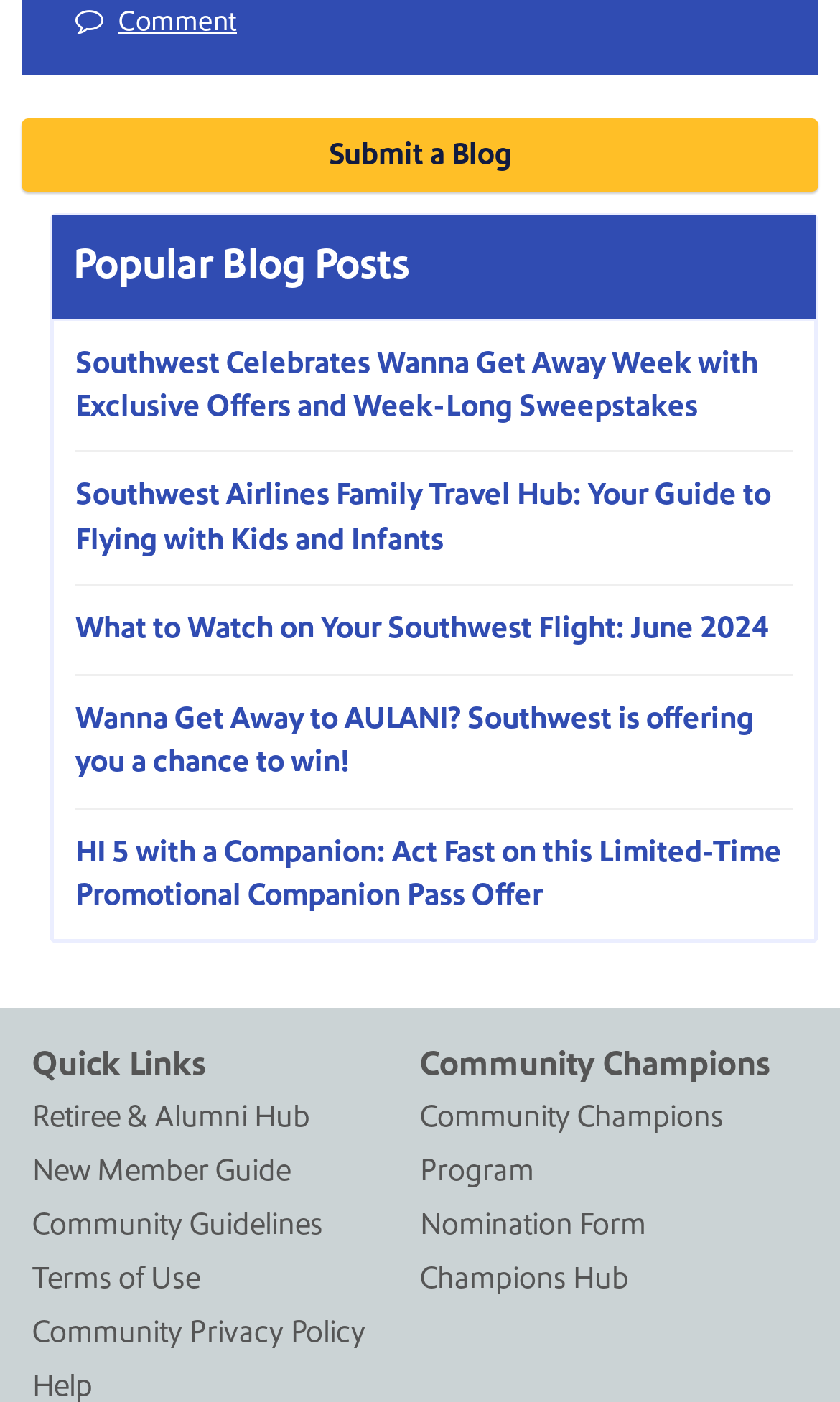Determine the bounding box coordinates for the area that should be clicked to carry out the following instruction: "View Community Guidelines".

[0.038, 0.854, 0.5, 0.892]